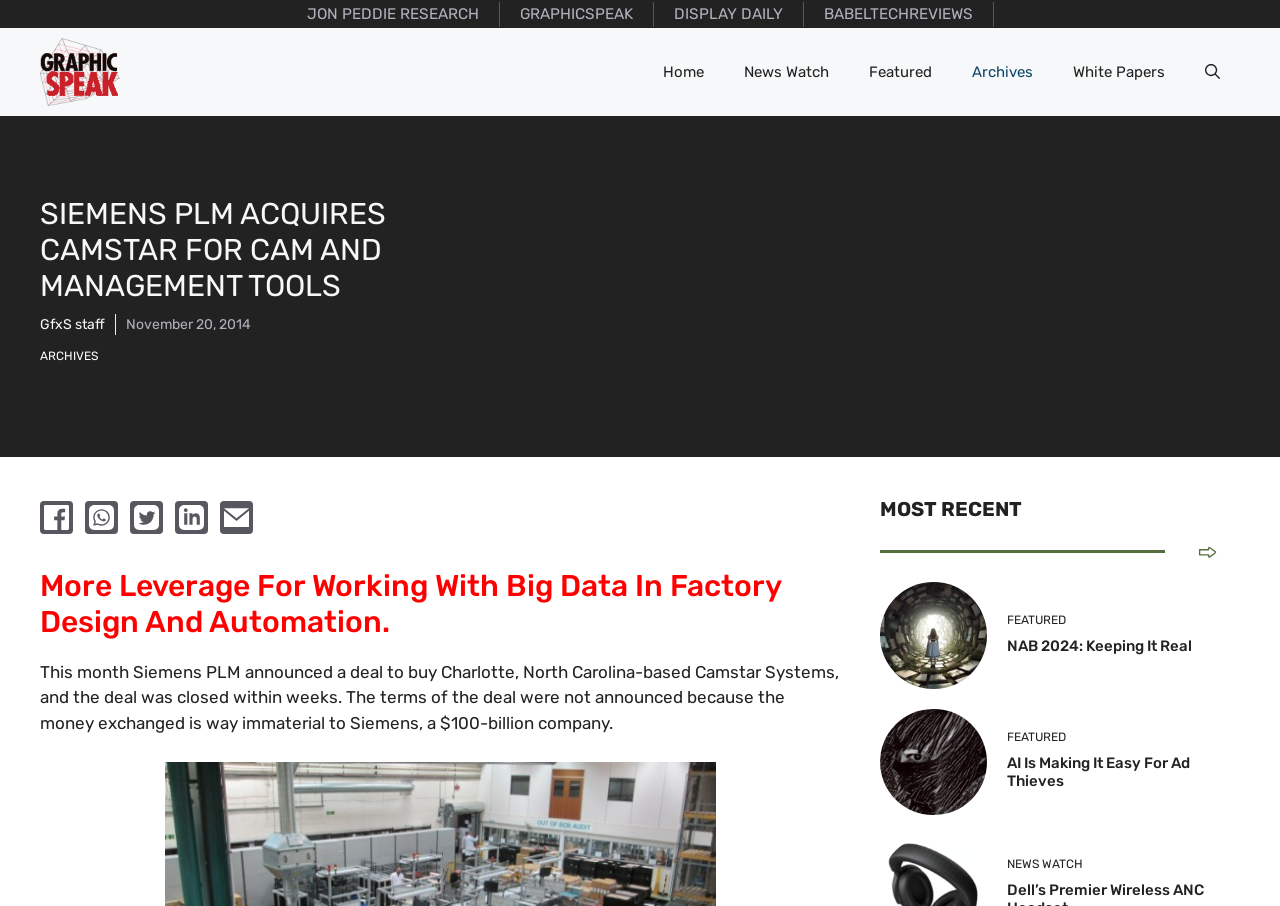Using the provided element description, identify the bounding box coordinates as (top-left x, top-left y, bottom-right x, bottom-right y). Ensure all values are between 0 and 1. Description: GfxS staff

[0.031, 0.349, 0.082, 0.367]